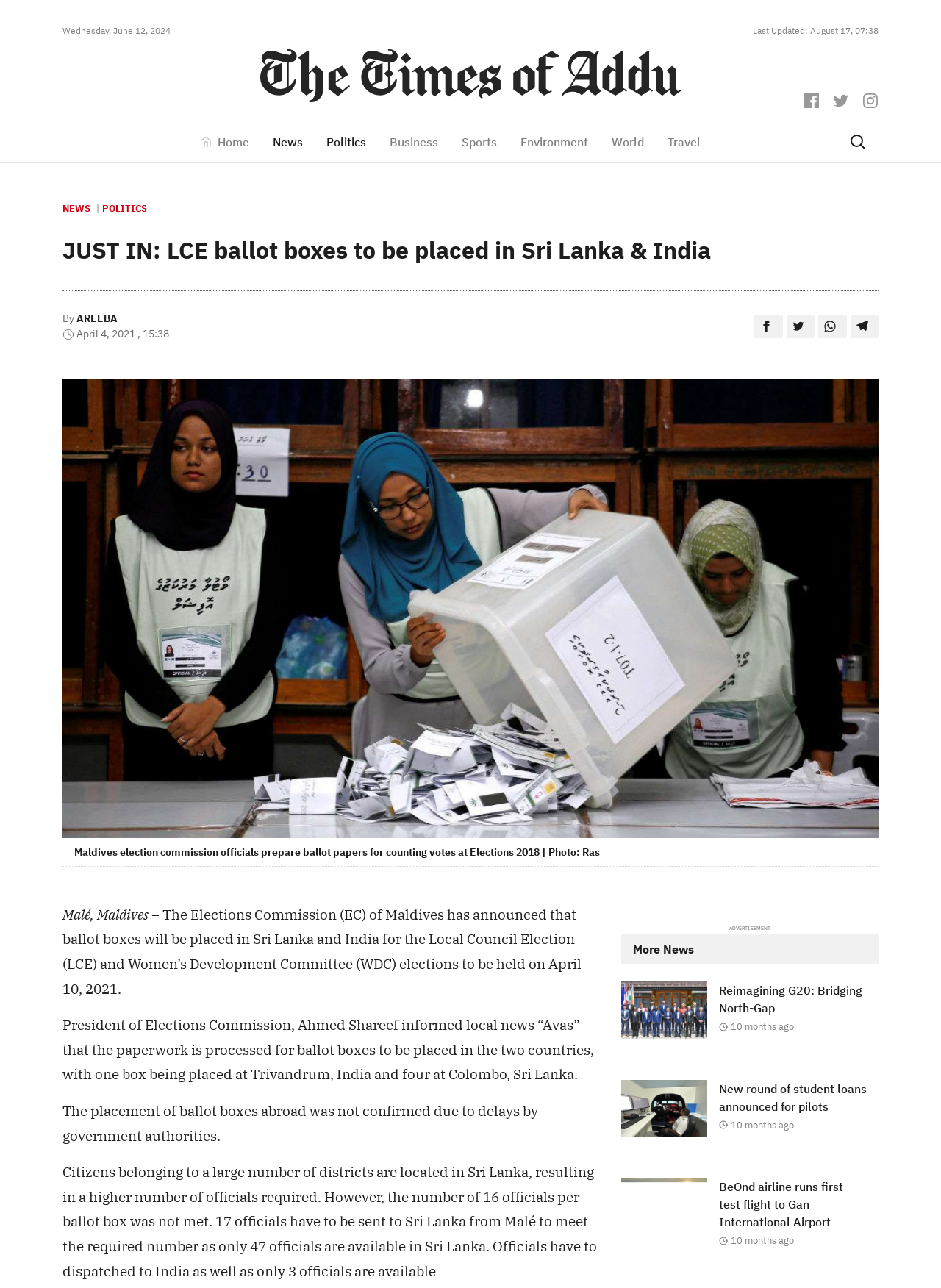Give a one-word or short-phrase answer to the following question: 
Where will ballot boxes be placed for the Local Council Election?

Sri Lanka and India